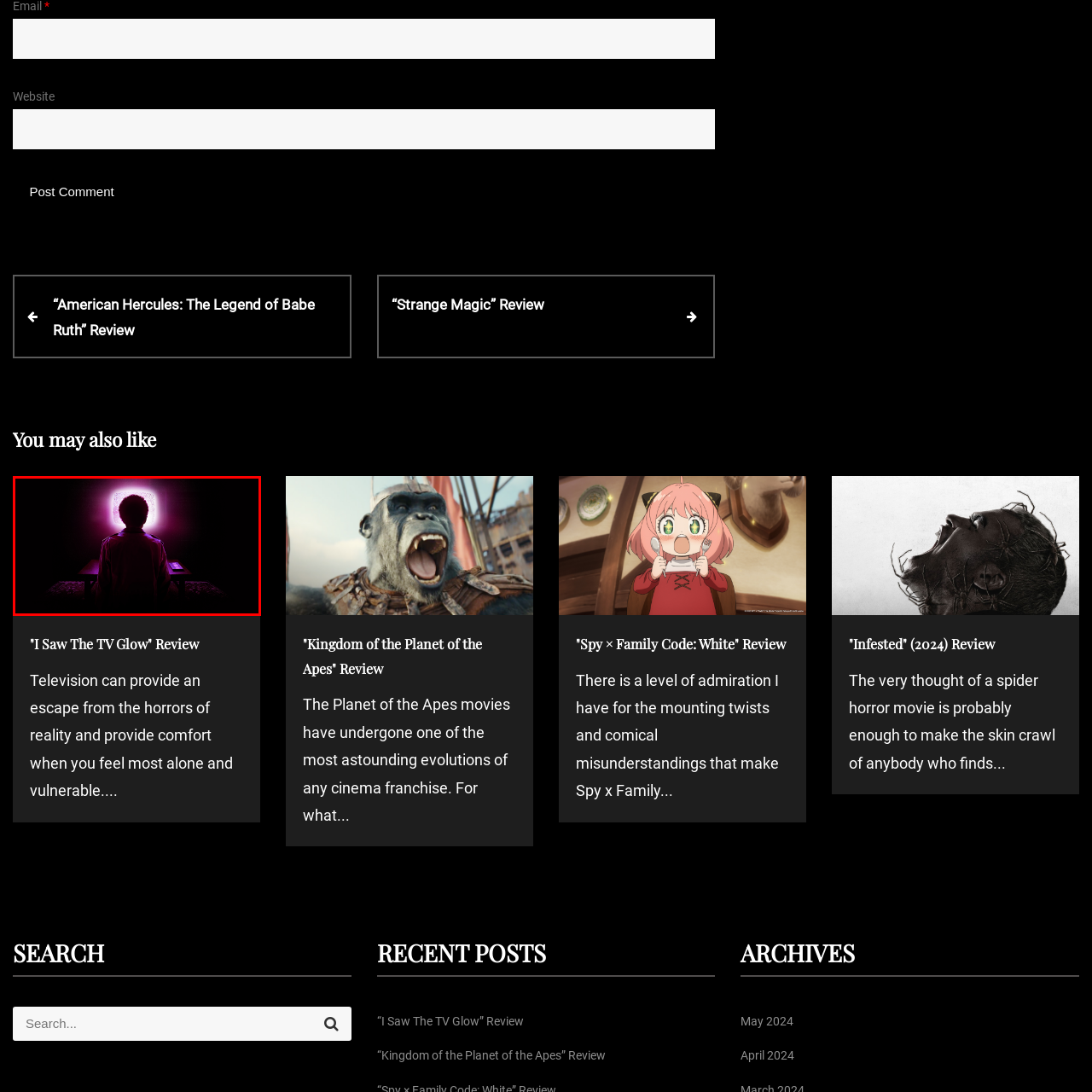Offer a detailed explanation of the scene within the red bounding box.

The image depicts a figure seated at a desk, facing a glowing television screen that emits a vibrant, purple light. The silhouette of the person is clearly defined against the dark background, emphasizing the contrast between the light of the screen and the surrounding darkness. The atmosphere suggests a sense of intrigue and suspense, possibly reflecting themes of escapism or isolation, often explored in cinematic narratives. This visual could represent the experience of being captivated by media, highlighting the transformative power of television as a means of escape from reality. The scene is evocative, inviting viewers to ponder the emotional connection between the viewer and the content being consumed.